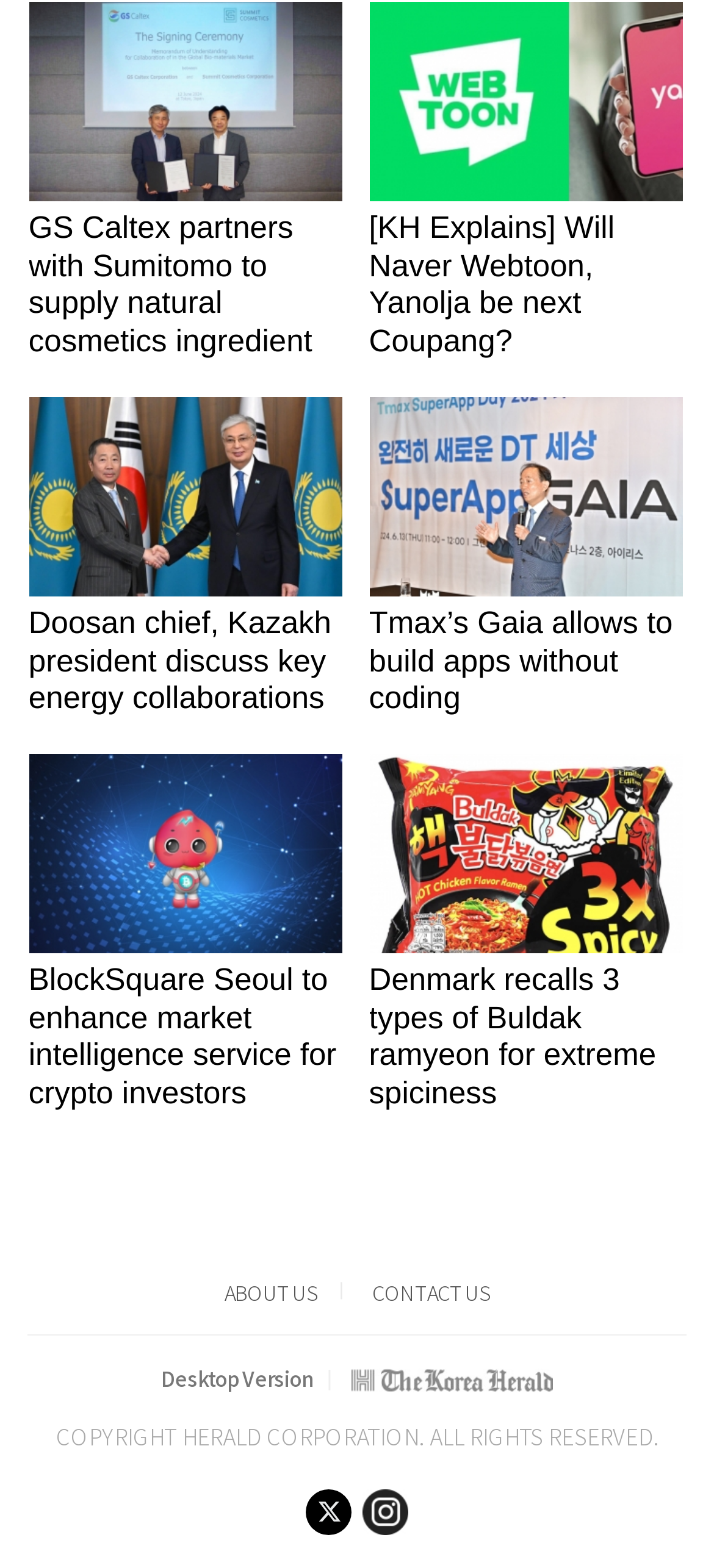What is the topic of the first news article?
Look at the image and respond with a single word or a short phrase.

GS Caltex partners with Sumitomo